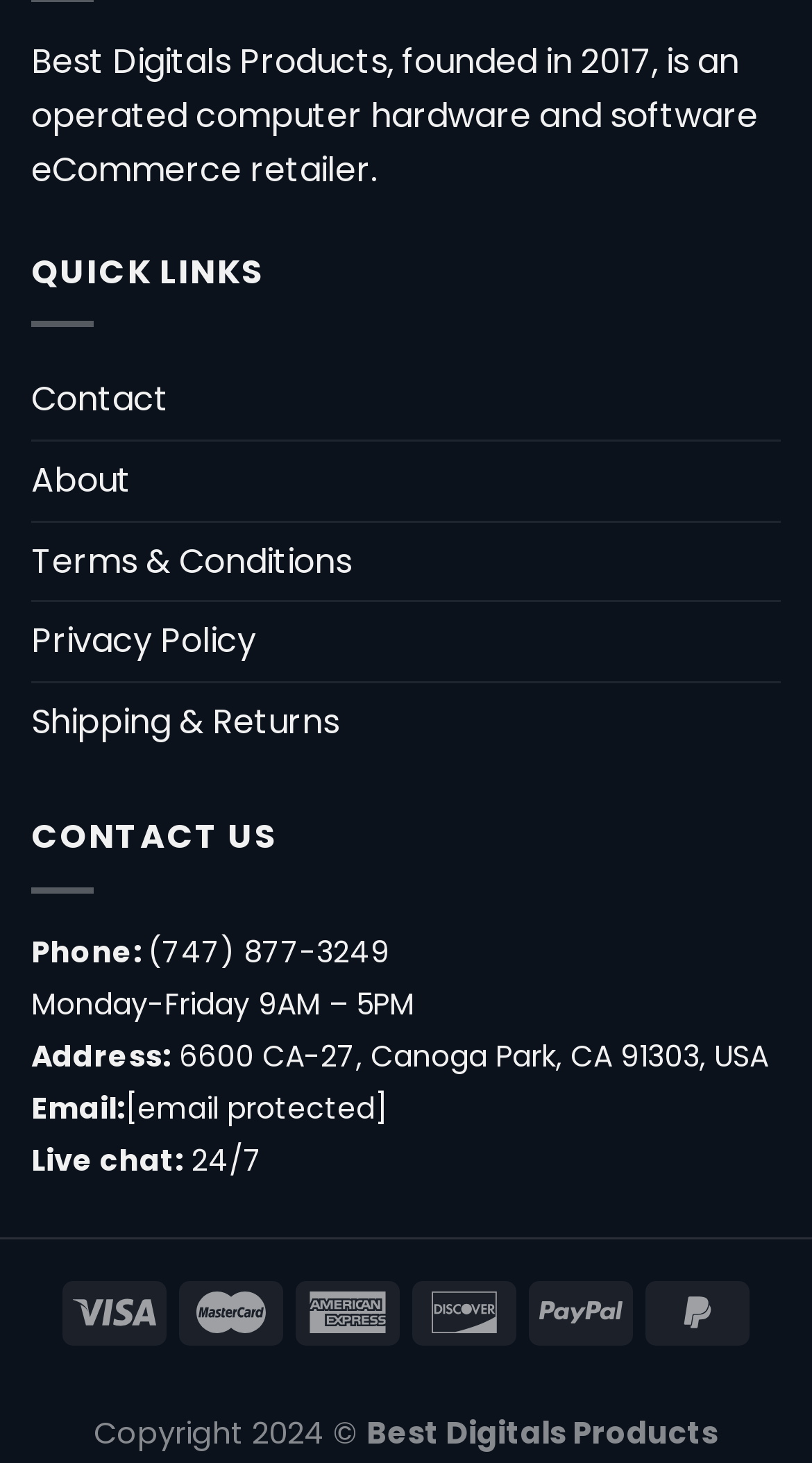Locate the UI element described by About in the provided webpage screenshot. Return the bounding box coordinates in the format (top-left x, top-left y, bottom-right x, bottom-right y), ensuring all values are between 0 and 1.

[0.038, 0.302, 0.162, 0.355]